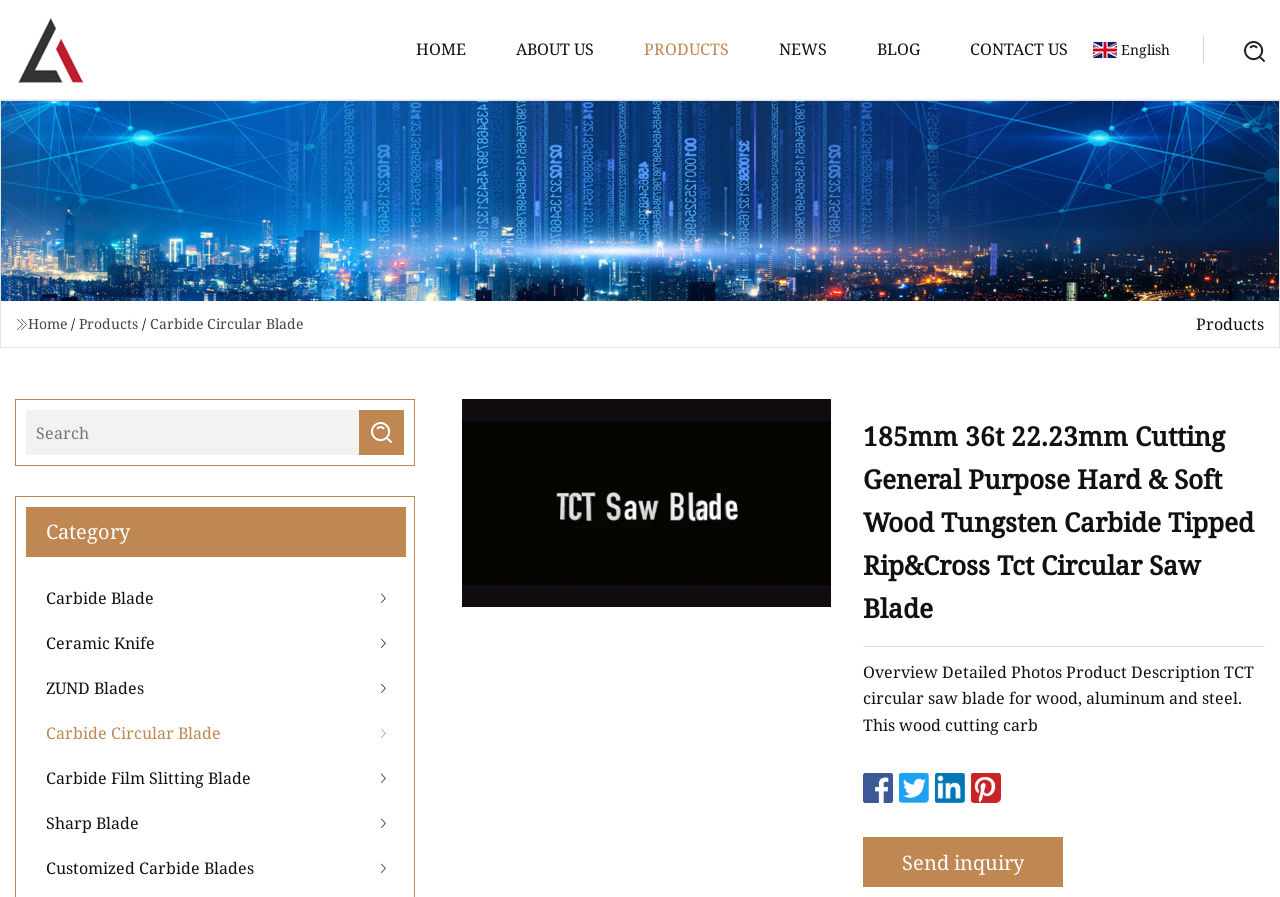Based on the visual content of the image, answer the question thoroughly: How many product links are in the 'Category' section?

I counted the product links in the 'Category' section, which are 'Carbide Blade', 'Ceramic Knife', 'ZUND Blades', 'Carbide Circular Blade', 'Carbide Film Slitting Blade', 'Sharp Blade', 'Customized Carbide Blades', and 'Lectra Cutter Blades/Knives'. There are 8 product links in total.